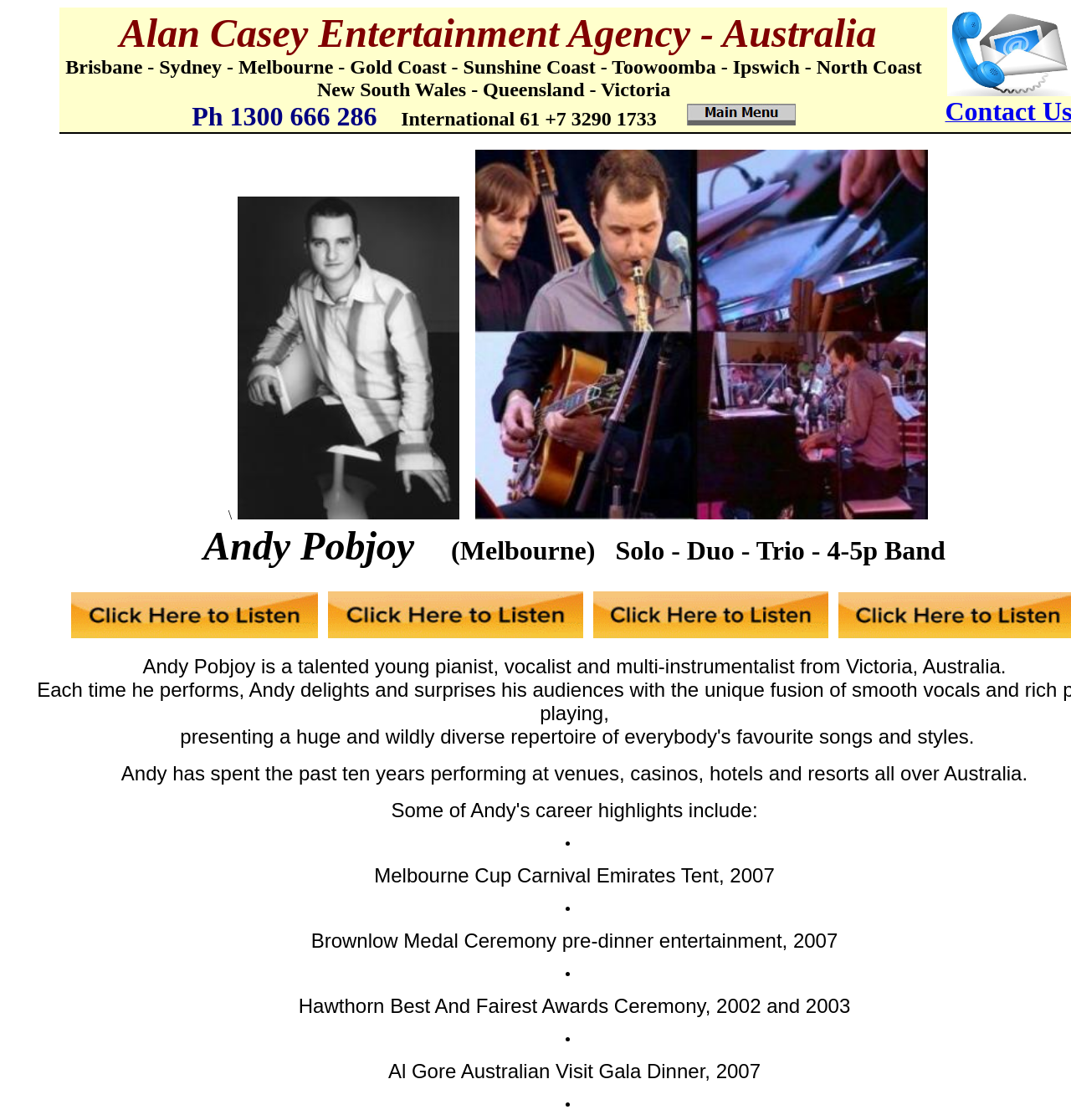How many performances are listed on the webpage?
Using the information from the image, give a concise answer in one word or a short phrase.

5